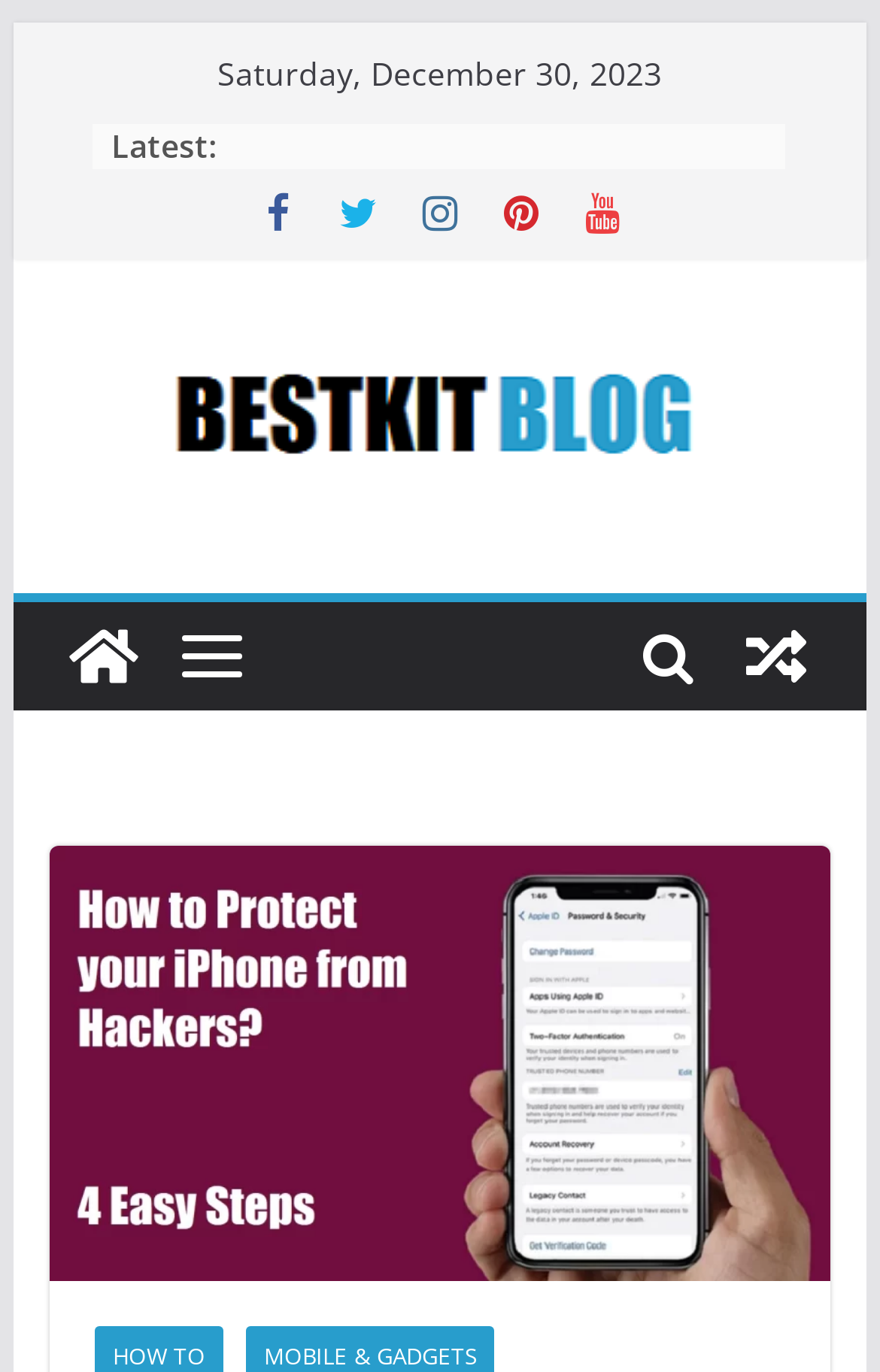Answer the following inquiry with a single word or phrase:
What is the date of the latest post?

Saturday, December 30, 2023